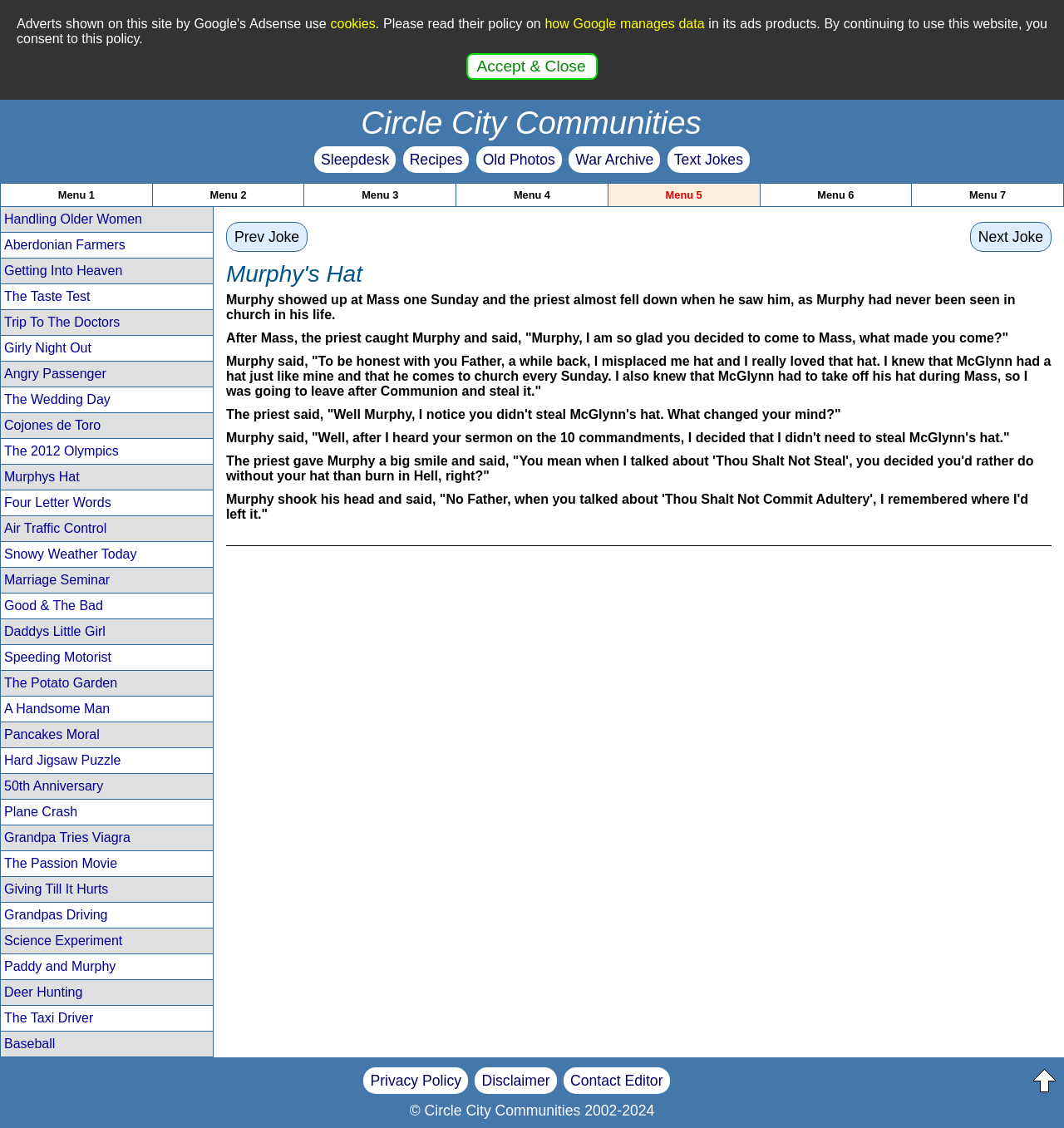What is the category of the webpage?
Use the screenshot to answer the question with a single word or phrase.

Text Jokes